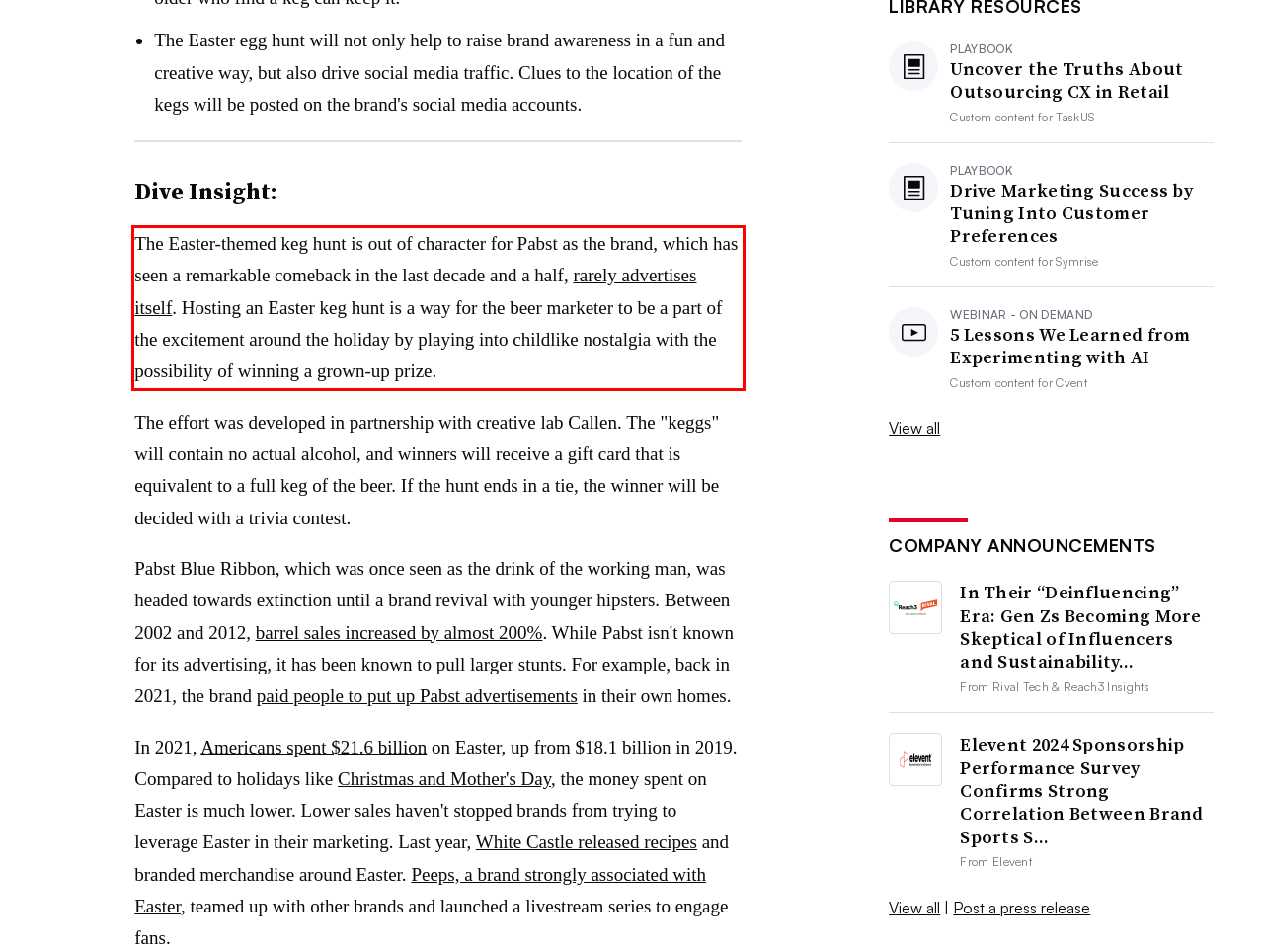Please take the screenshot of the webpage, find the red bounding box, and generate the text content that is within this red bounding box.

The Easter-themed keg hunt is out of character for Pabst as the brand, which has seen a remarkable comeback in the last decade and a half, rarely advertises itself. Hosting an Easter keg hunt is a way for the beer marketer to be a part of the excitement around the holiday by playing into childlike nostalgia with the possibility of winning a grown-up prize.